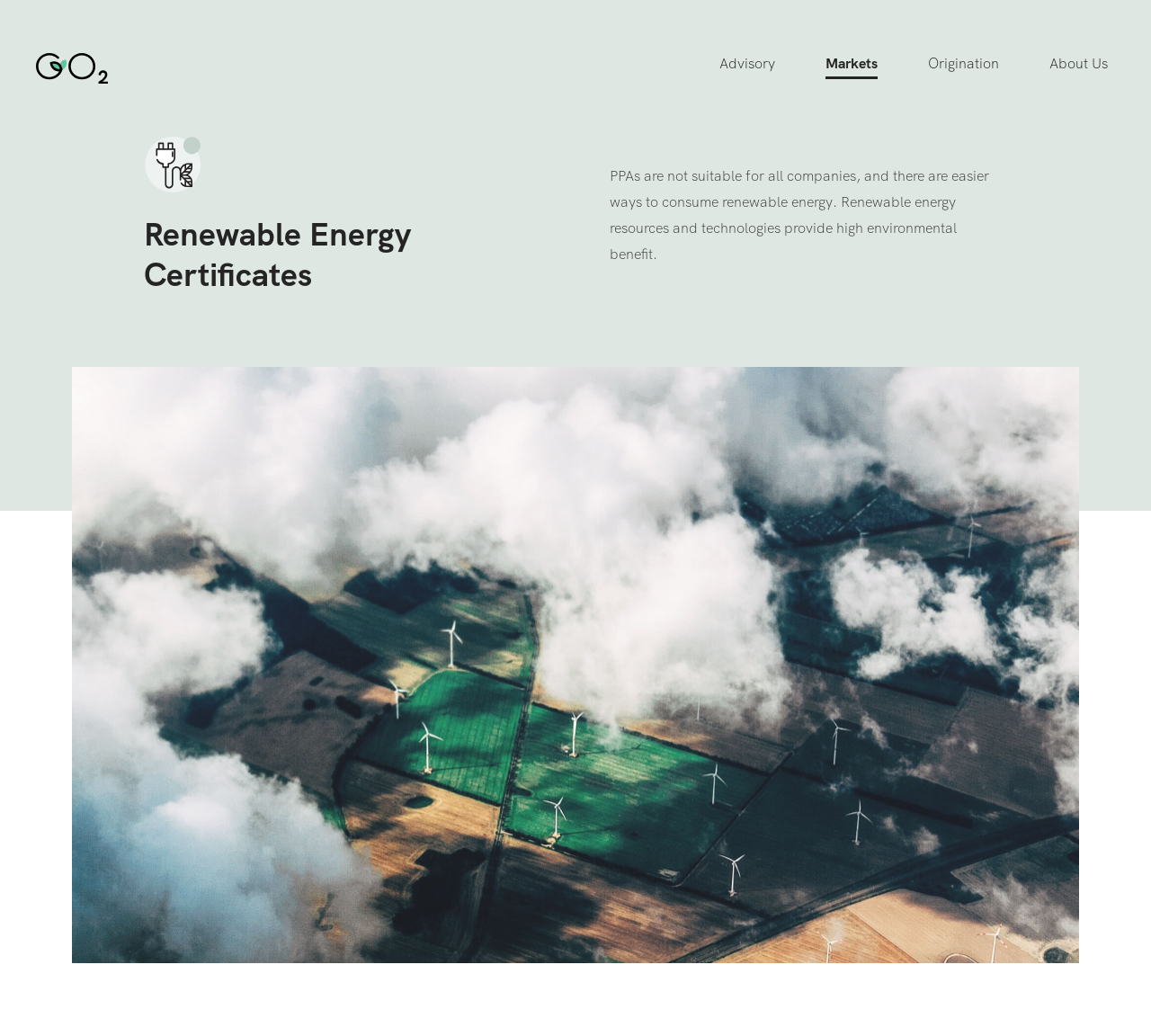Provide a short answer using a single word or phrase for the following question: 
What are the services offered by the company?

Carbon Accounting, Science-Based Target Setting, etc.